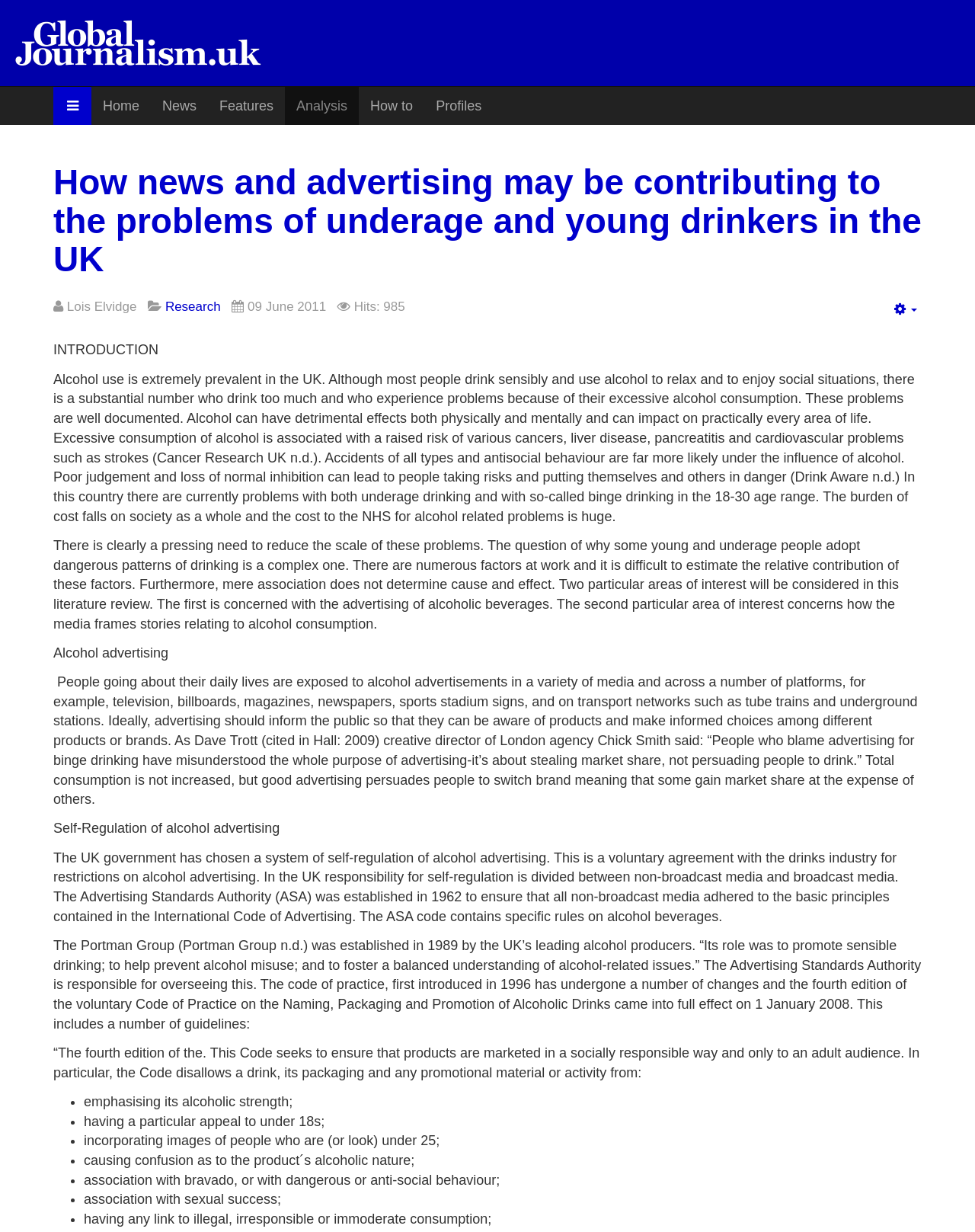Who is the author of the article?
From the image, respond using a single word or phrase.

Lois Elvidge